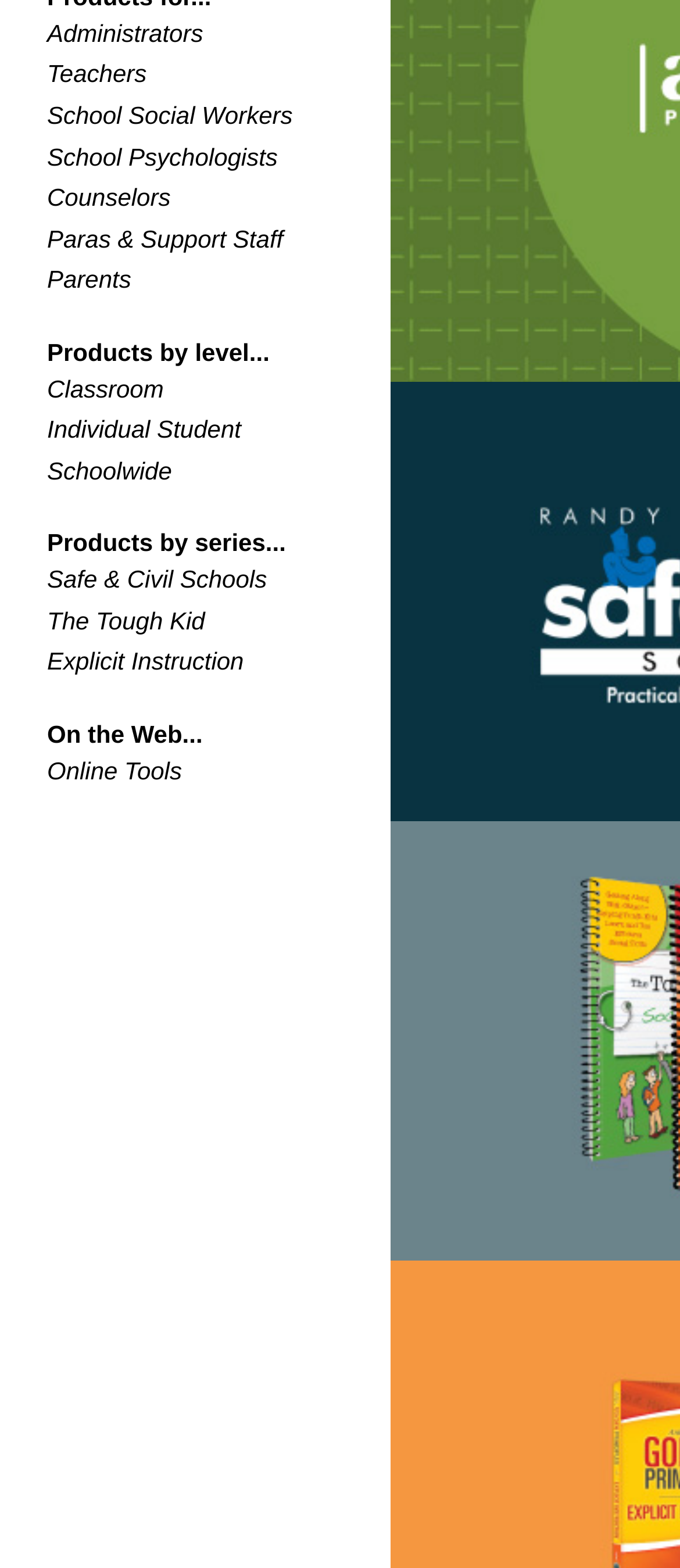Please specify the bounding box coordinates in the format (top-left x, top-left y, bottom-right x, bottom-right y), with values ranging from 0 to 1. Identify the bounding box for the UI component described as follows: Classroom

[0.069, 0.239, 0.241, 0.26]